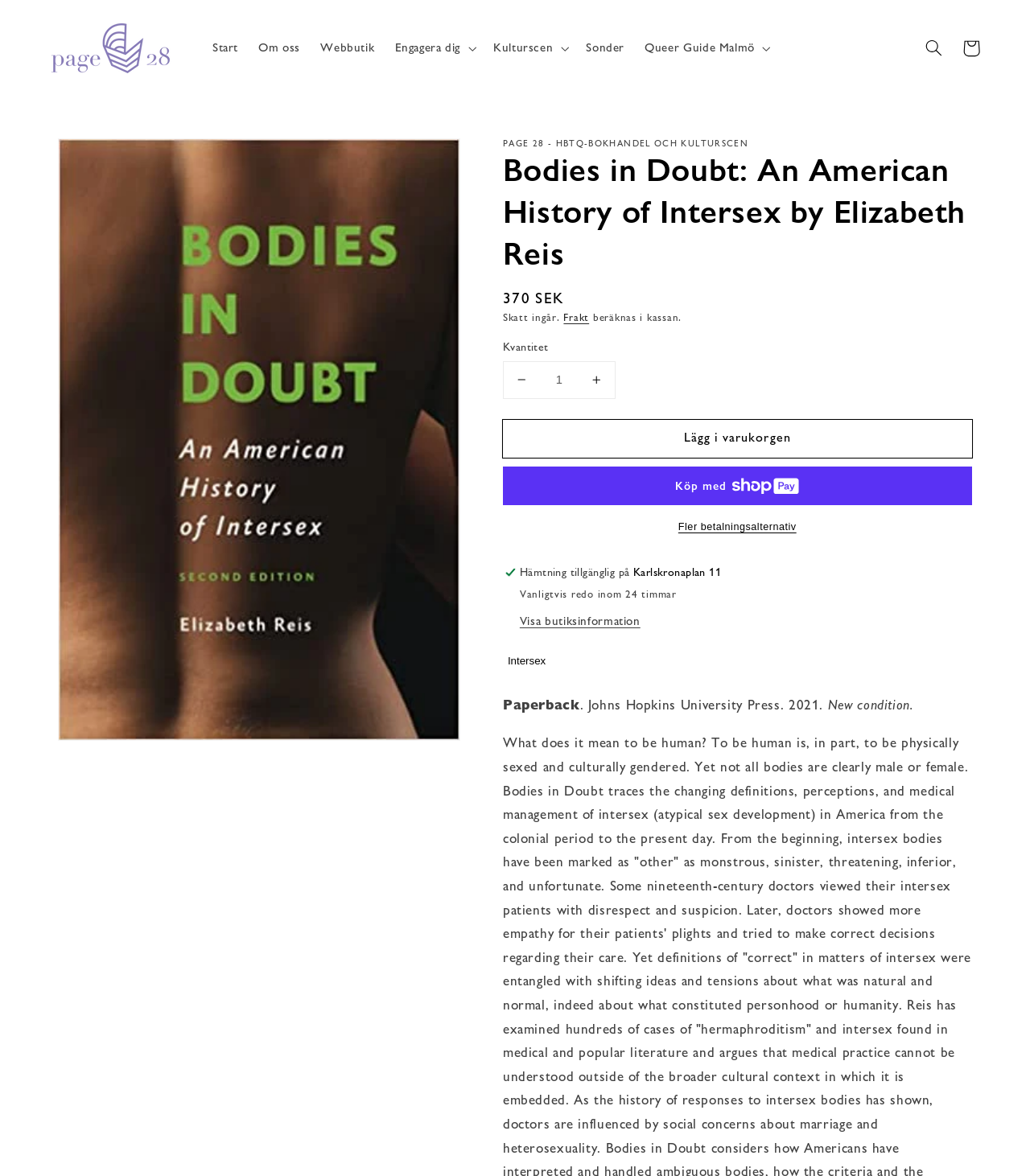Please identify the bounding box coordinates of the element's region that should be clicked to execute the following instruction: "Click the 'Engagera dig' button". The bounding box coordinates must be four float numbers between 0 and 1, i.e., [left, top, right, bottom].

[0.373, 0.026, 0.469, 0.056]